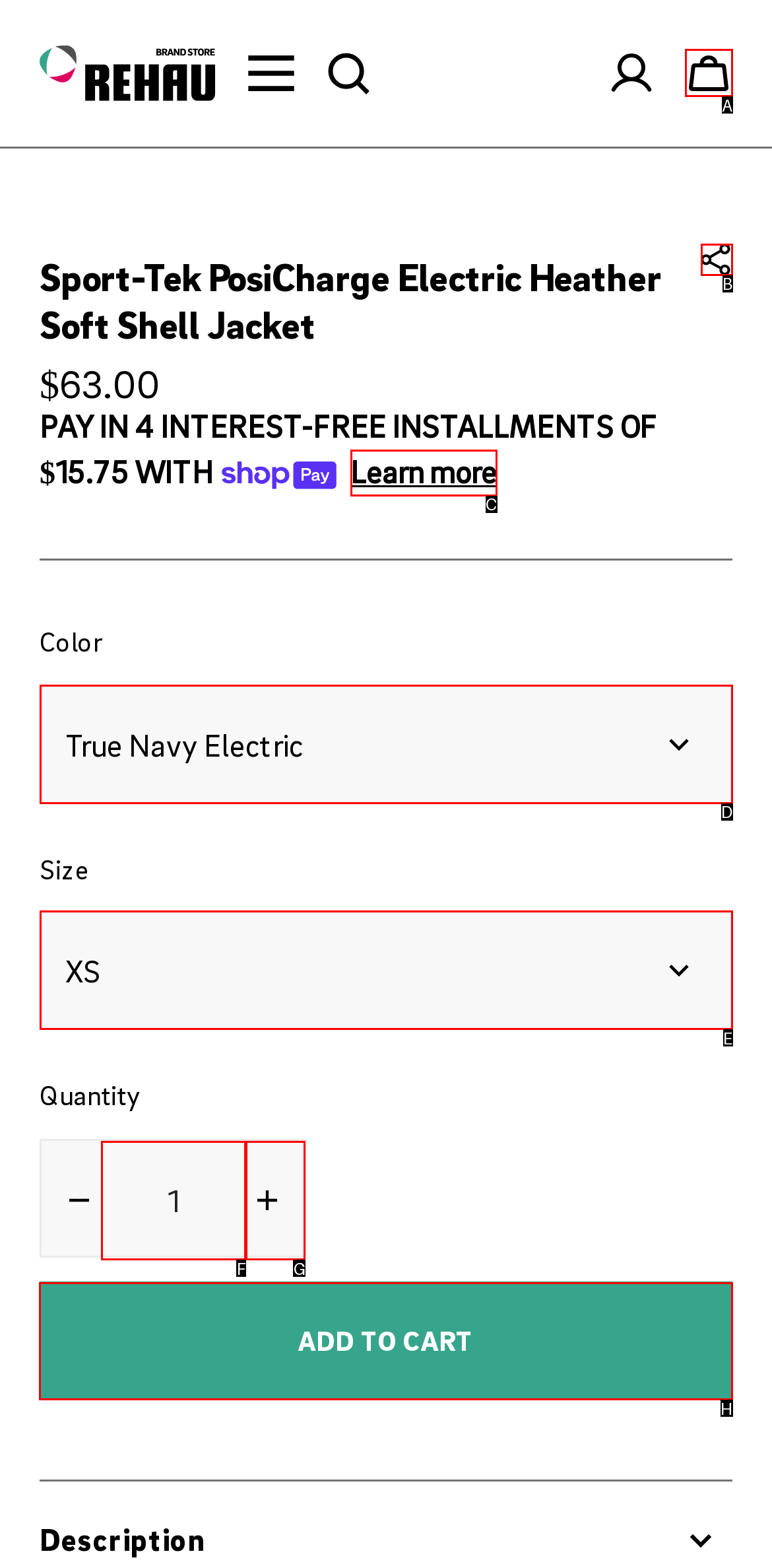Identify which lettered option completes the task: Visit TipTopAg homepage. Provide the letter of the correct choice.

None